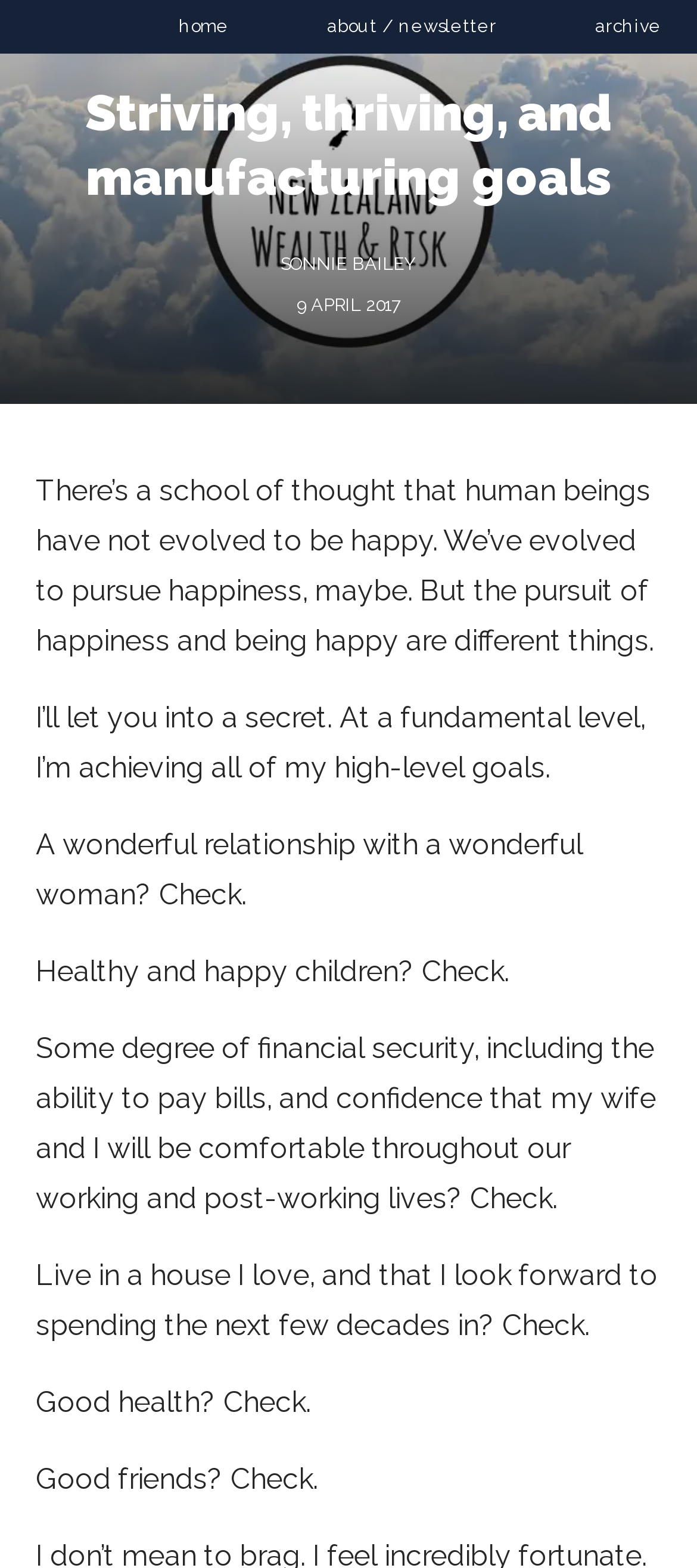Answer the question using only one word or a concise phrase: How many goals has the author achieved?

6